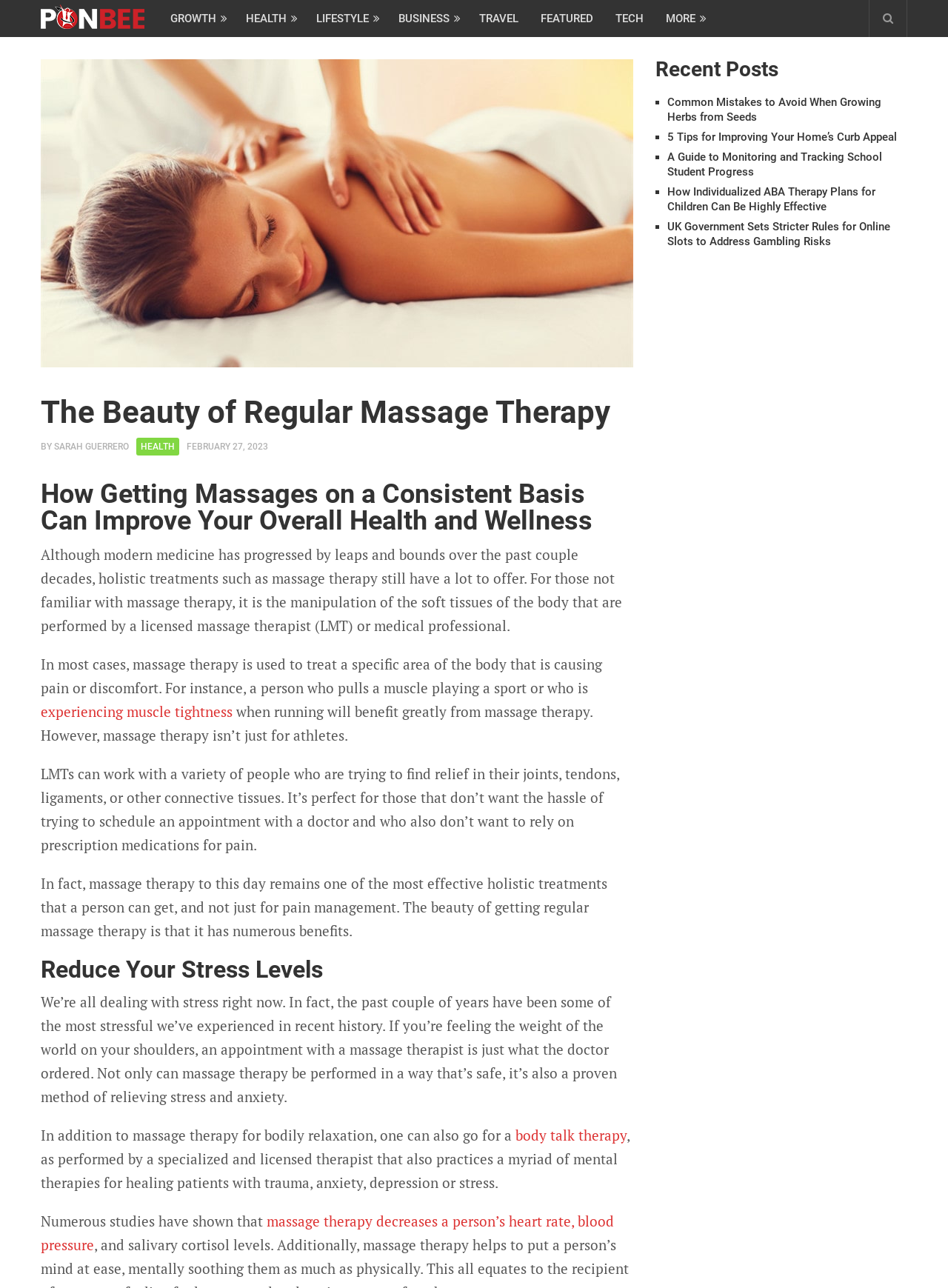Bounding box coordinates are to be given in the format (top-left x, top-left y, bottom-right x, bottom-right y). All values must be floating point numbers between 0 and 1. Provide the bounding box coordinate for the UI element described as: experiencing muscle tightness

[0.043, 0.545, 0.245, 0.56]